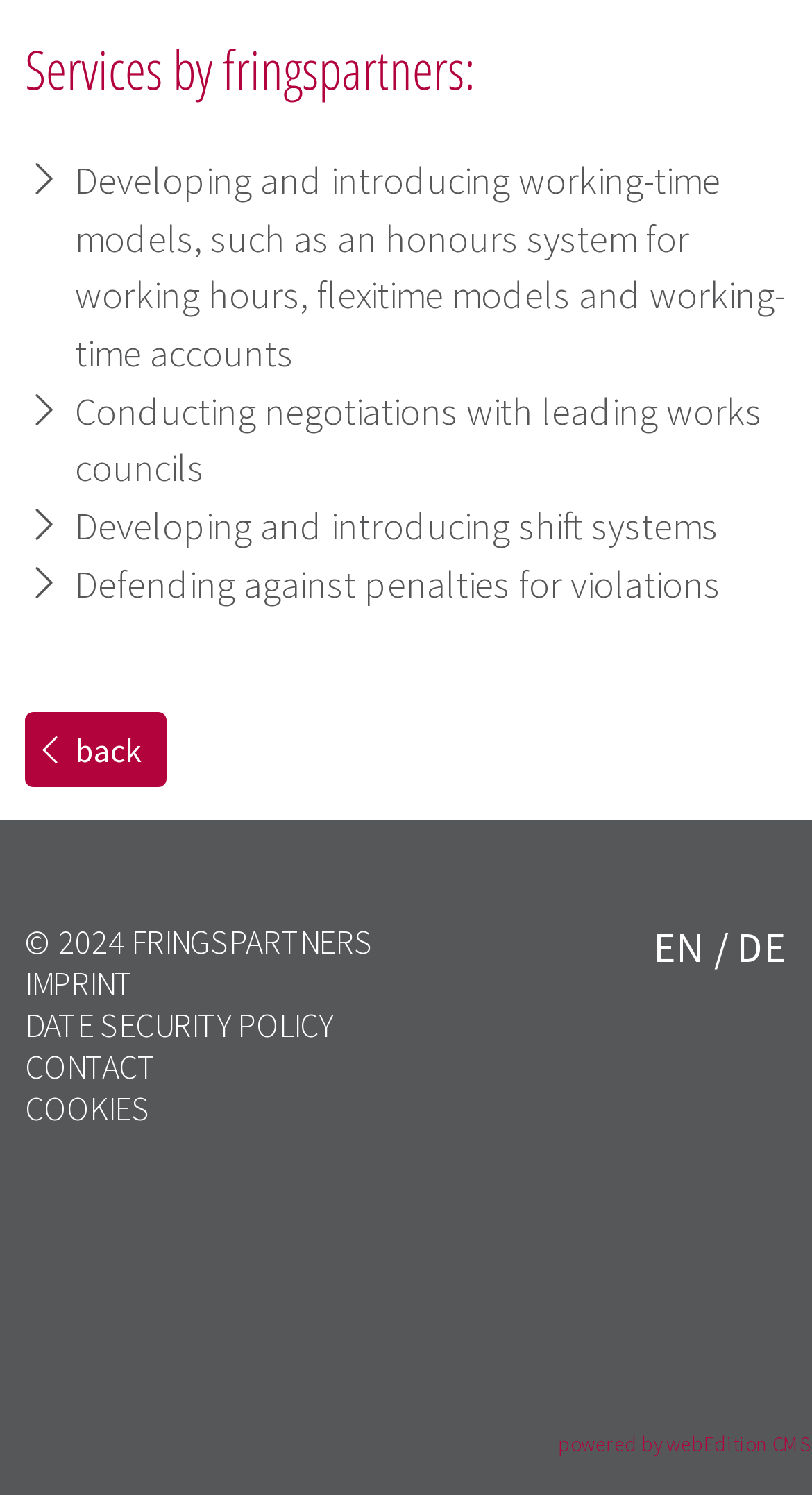What services are offered?
Please answer the question as detailed as possible.

I found a list of services offered by the company, including 'Developing and introducing working-time models', 'Conducting negotiations with leading works councils', and 'Developing and introducing shift systems', which are described in the static text elements on the webpage.